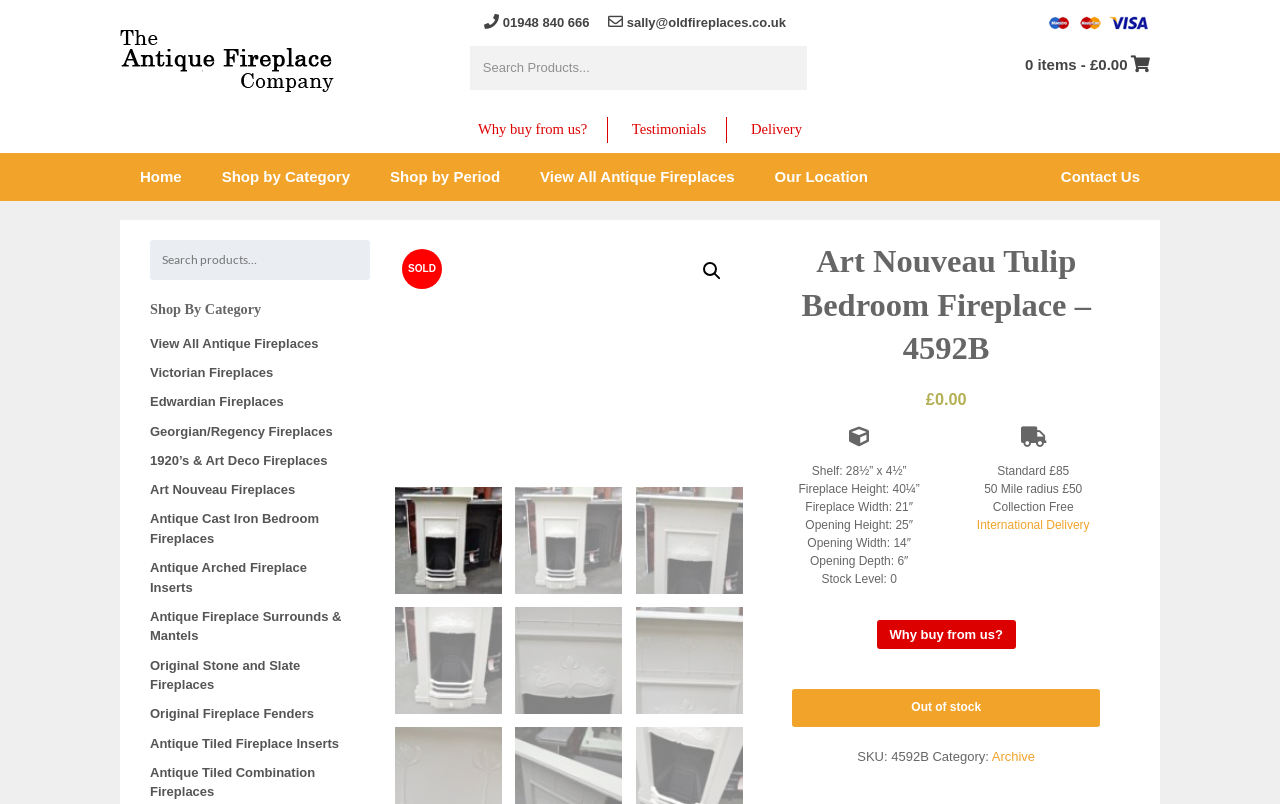Please specify the bounding box coordinates of the clickable region necessary for completing the following instruction: "Search for products". The coordinates must consist of four float numbers between 0 and 1, i.e., [left, top, right, bottom].

[0.367, 0.057, 0.63, 0.112]